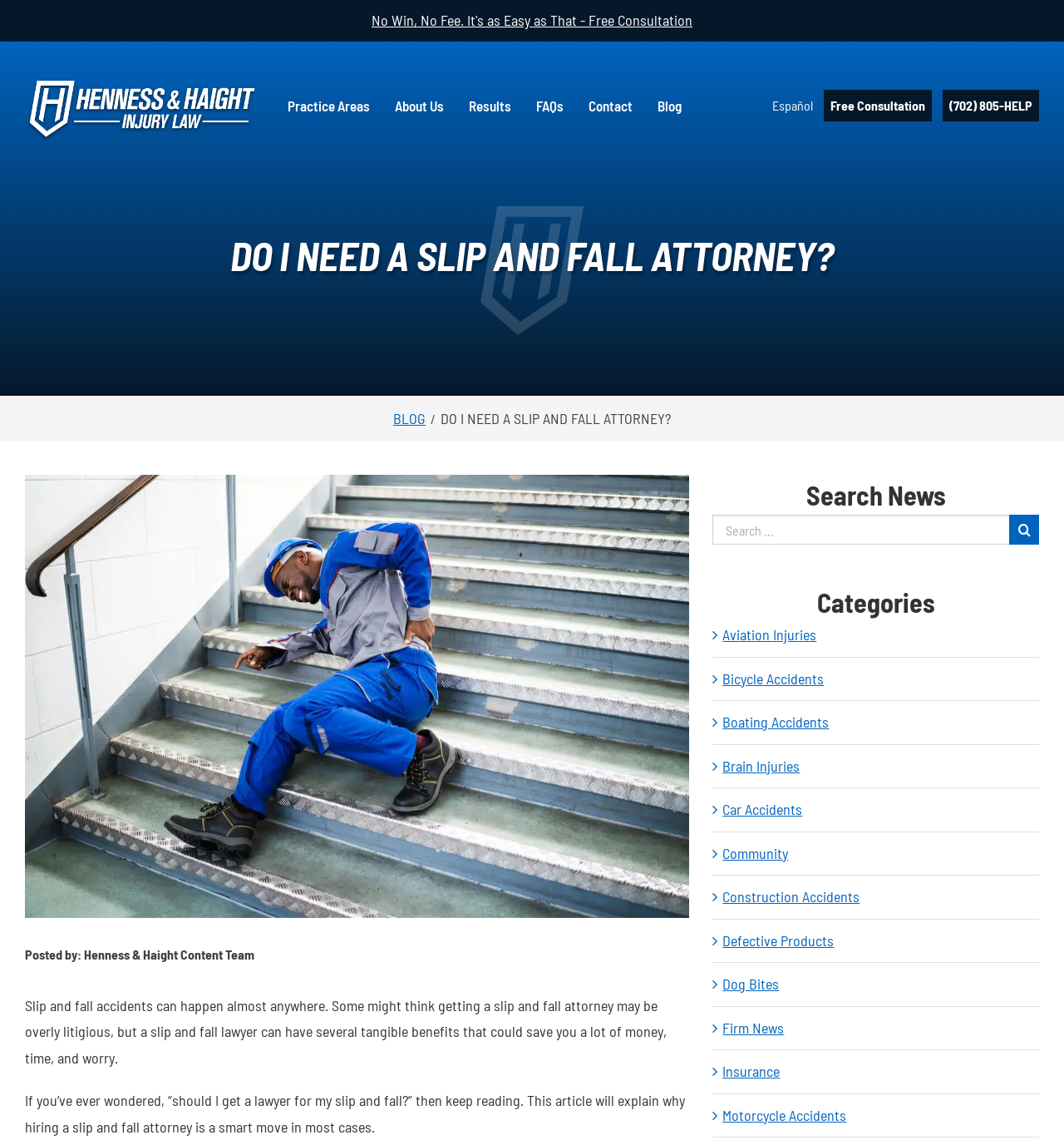Write an exhaustive caption that covers the webpage's main aspects.

This webpage is about slip and fall injuries and the benefits of hiring a slip and fall attorney. At the top, there is a prominent link "No Win, No Fee. It's as Easy as That - Free Consultation" that takes up about a third of the screen width. Below this, there are several links to different sections of the website, including "Practice Areas", "About Us", "Results", "FAQs", "Contact", and "Blog". 

On the left side of the page, there is a large heading "DO I NEED A SLIP AND FALL ATTORNEY?" followed by a blog post with an image of a slip and fall accident on stairs. The blog post discusses the benefits of hiring a slip and fall attorney, including saving money, time, and worry. 

On the right side of the page, there is a search bar with a heading "Search News" and a list of categories, including "Aviation Injuries", "Bicycle Accidents", "Boating Accidents", and more. Each category has an icon and a link to related content. 

At the bottom of the page, there are more links, including "Español", "Free Consultation", and a phone number "(702) 805-HELP". There is also a link to the blog with a separator line above it.